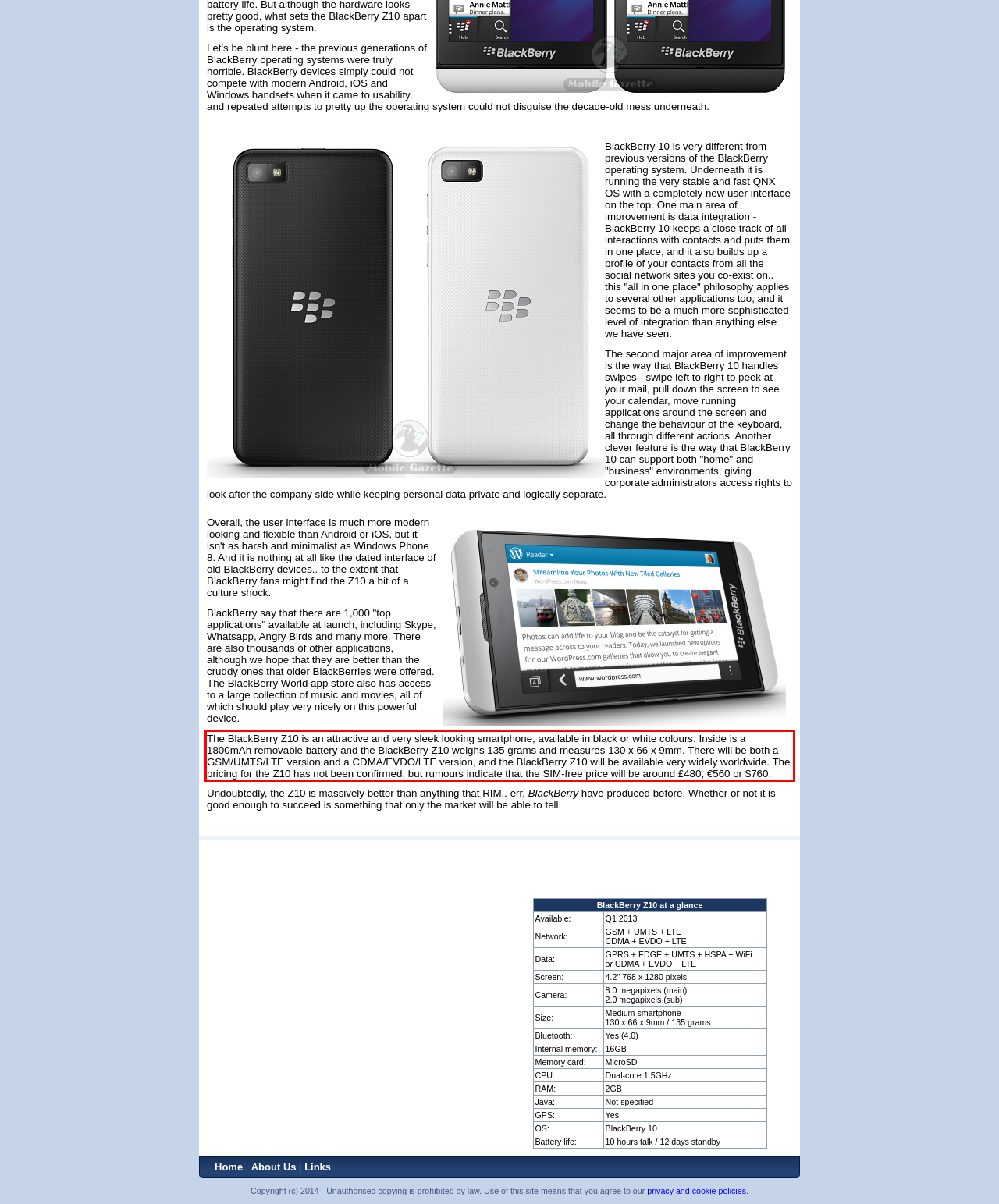Please take the screenshot of the webpage, find the red bounding box, and generate the text content that is within this red bounding box.

The BlackBerry Z10 is an attractive and very sleek looking smartphone, available in black or white colours. Inside is a 1800mAh removable battery and the BlackBerry Z10 weighs 135 grams and measures 130 x 66 x 9mm. There will be both a GSM/UMTS/LTE version and a CDMA/EVDO/LTE version, and the BlackBerry Z10 will be available very widely worldwide. The pricing for the Z10 has not been confirmed, but rumours indicate that the SIM-free price will be around £480, €560 or $760.